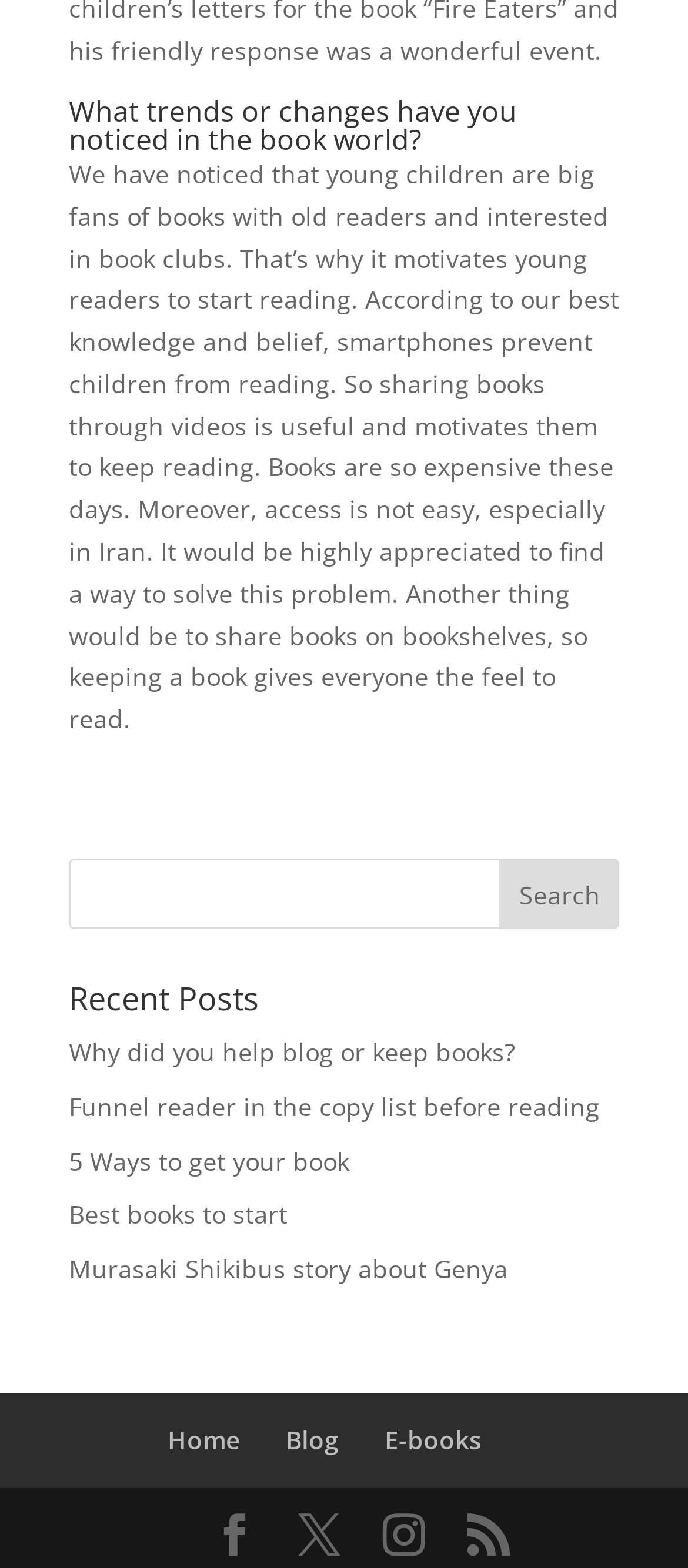Using the elements shown in the image, answer the question comprehensively: What is the main topic of the webpage?

The webpage appears to be discussing trends and changes in the book world, with a heading that asks about trends or changes noticed in the book world, and links to various posts related to books and reading.